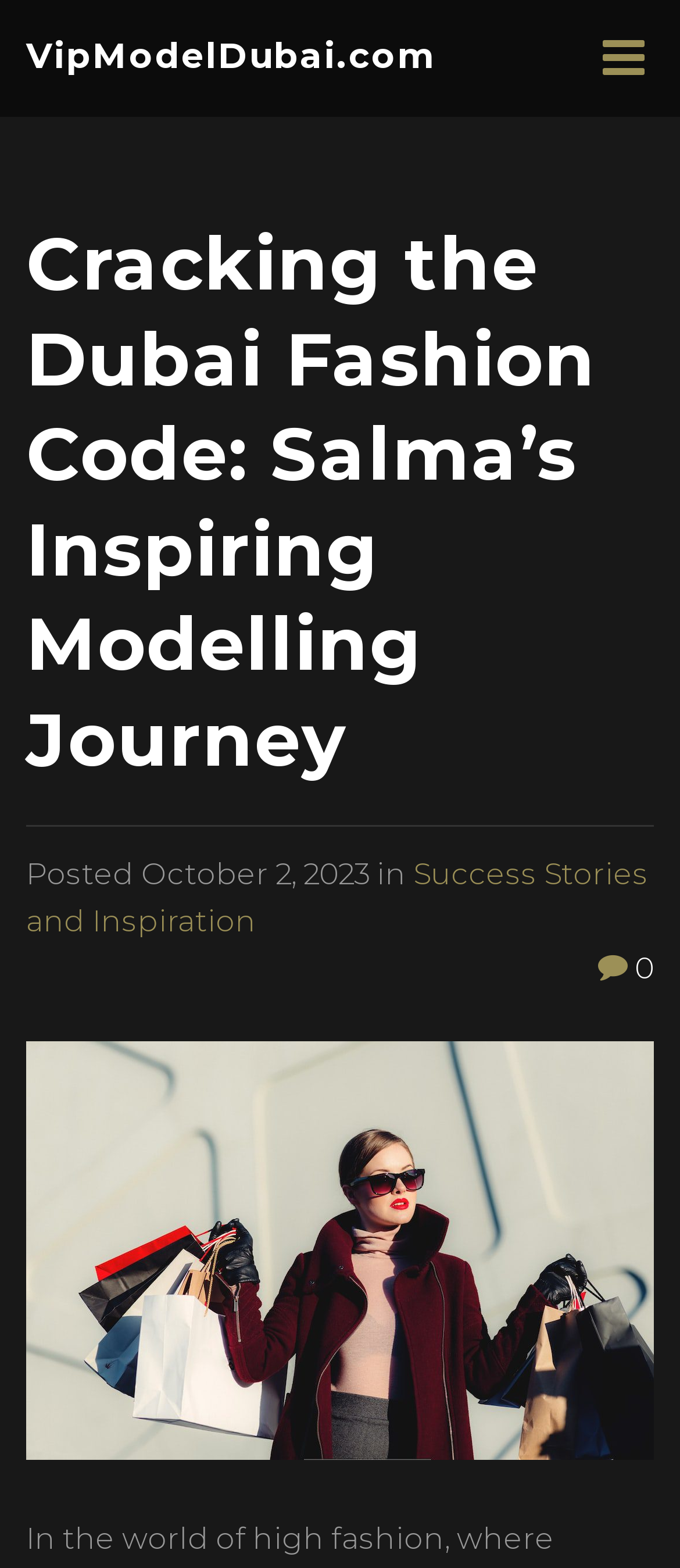Locate the bounding box coordinates of the UI element described by: "Retail". Provide the coordinates as four float numbers between 0 and 1, formatted as [left, top, right, bottom].

None